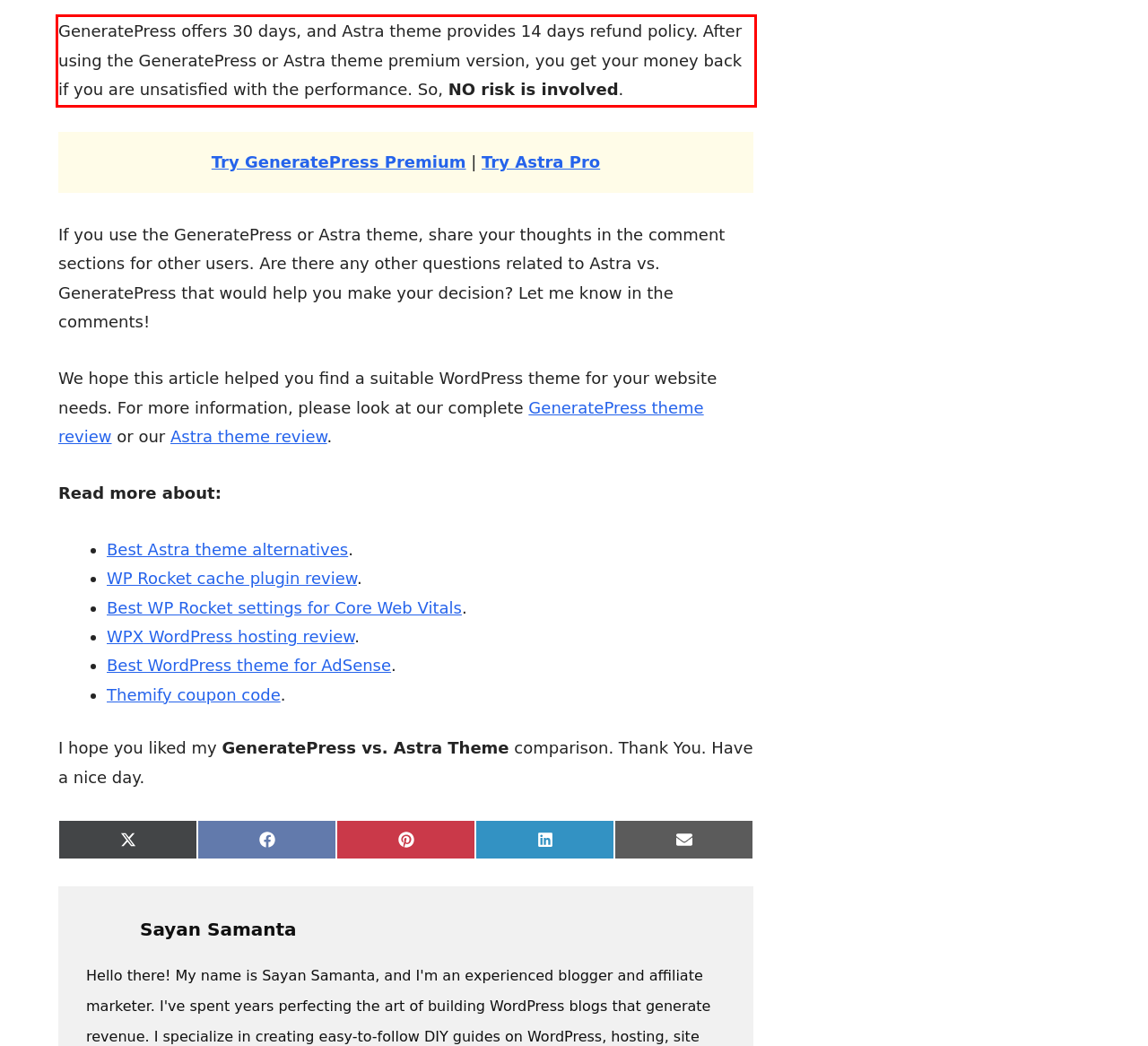Given a screenshot of a webpage, identify the red bounding box and perform OCR to recognize the text within that box.

GeneratePress offers 30 days, and Astra theme provides 14 days refund policy. After using the GeneratePress or Astra theme premium version, you get your money back if you are unsatisfied with the performance. So, NO risk is involved.